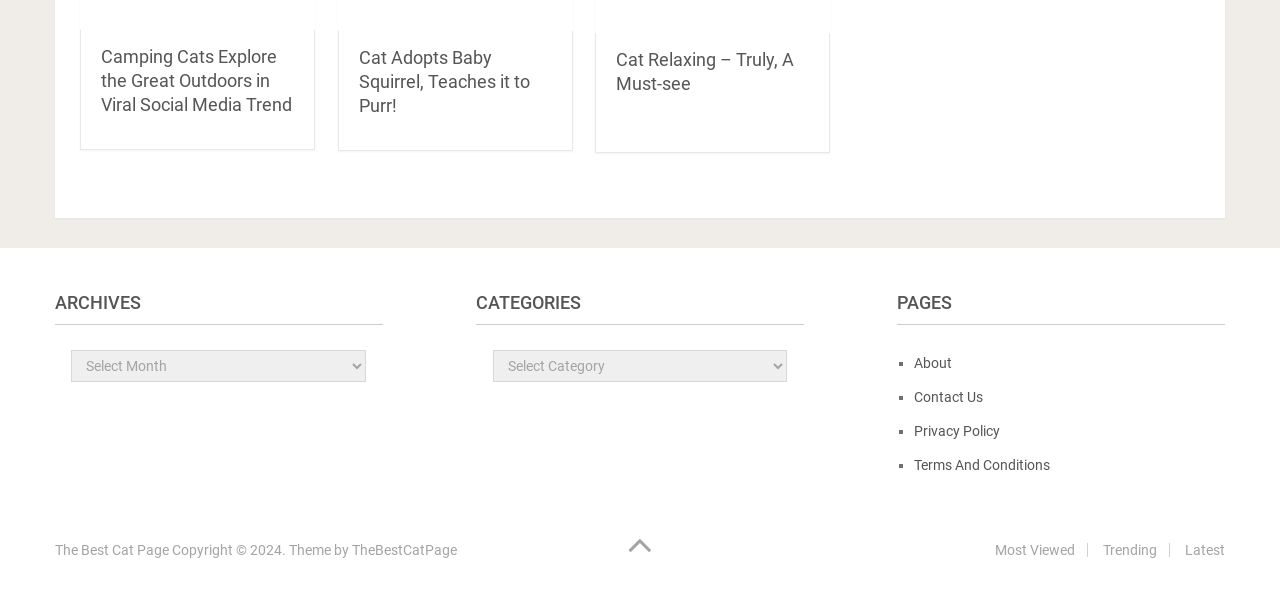Answer the question below using just one word or a short phrase: 
What is the last link in the page?

Latest